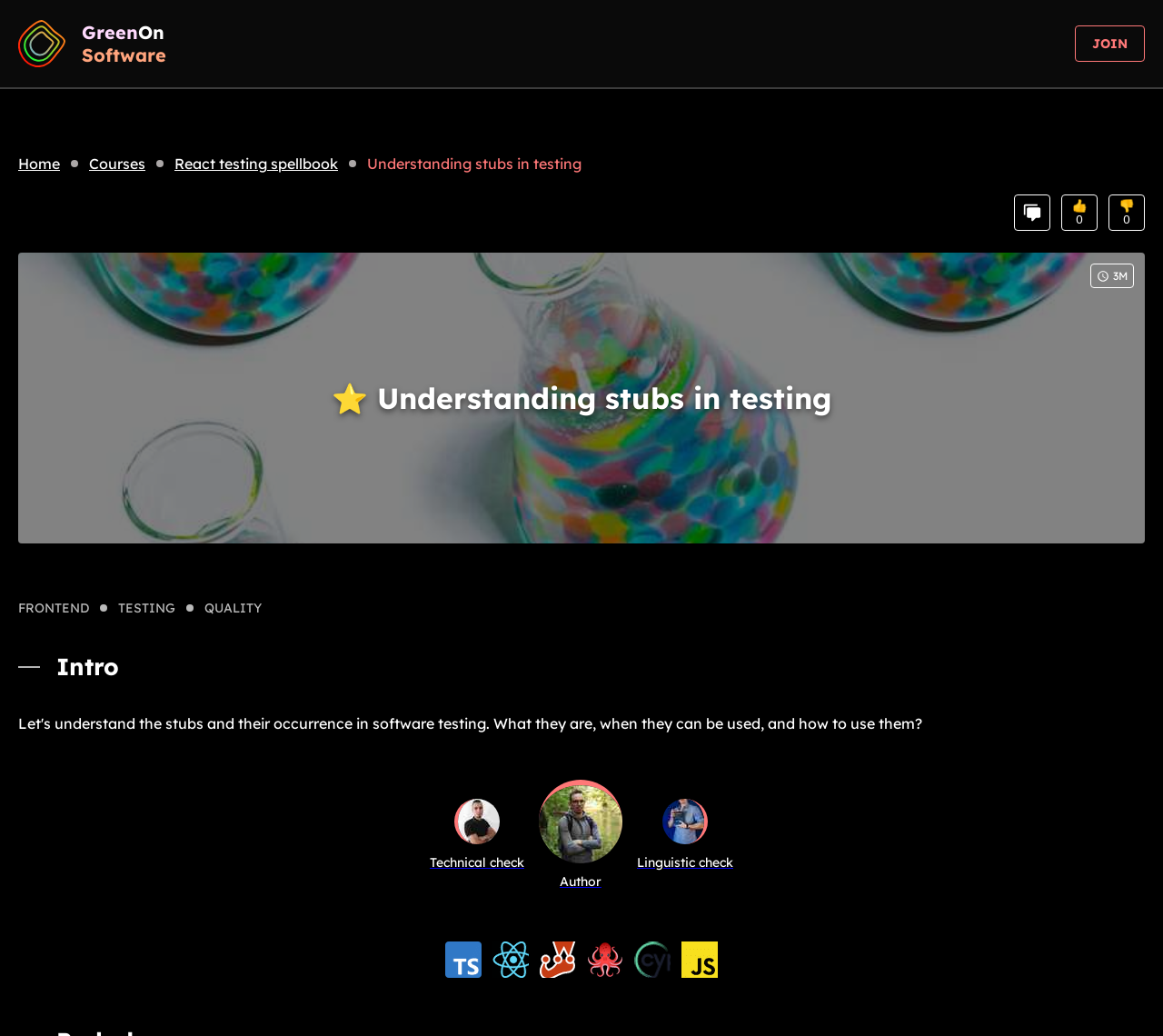What technologies are mentioned in the article?
Look at the screenshot and give a one-word or phrase answer.

Typescript, React, Jest, React-testing-library, Cypress, JavaScript